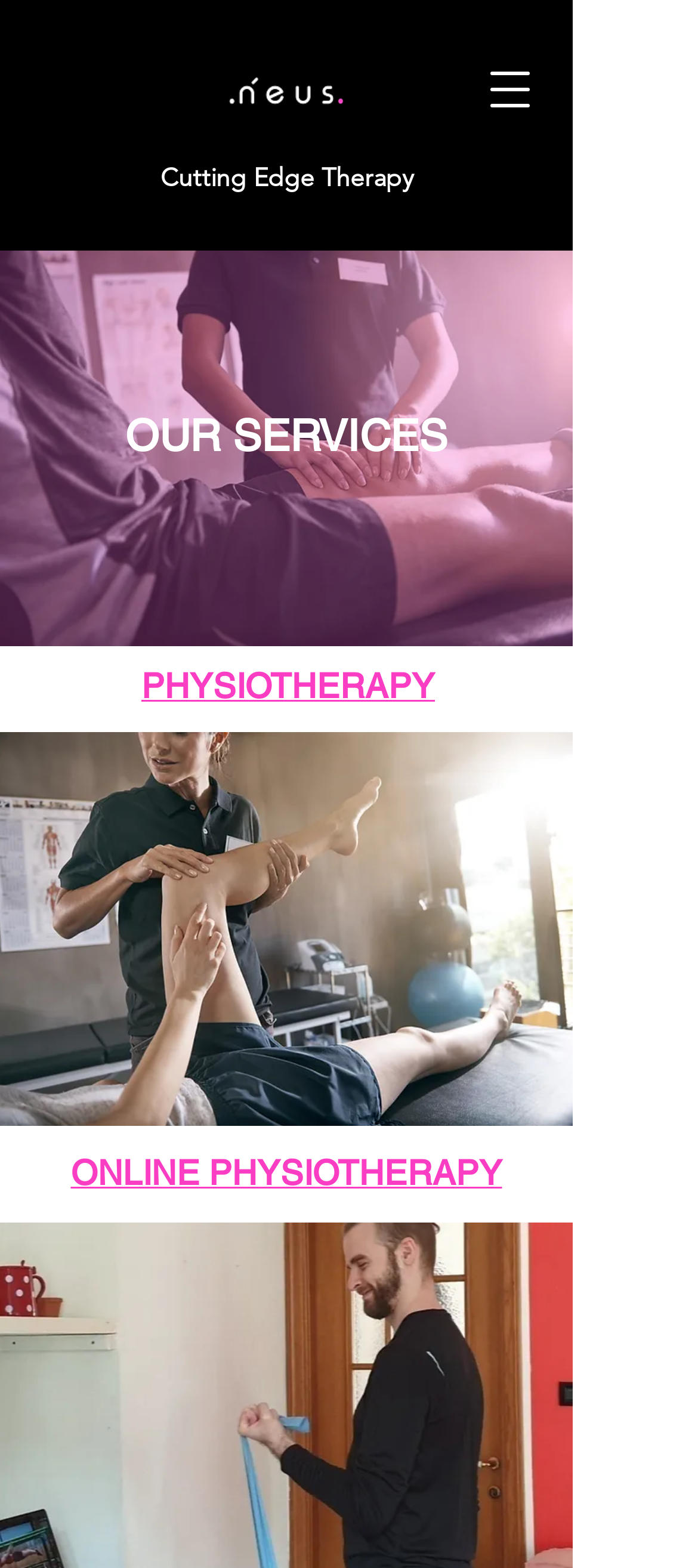Respond with a single word or short phrase to the following question: 
Is a referral required for an appointment?

No